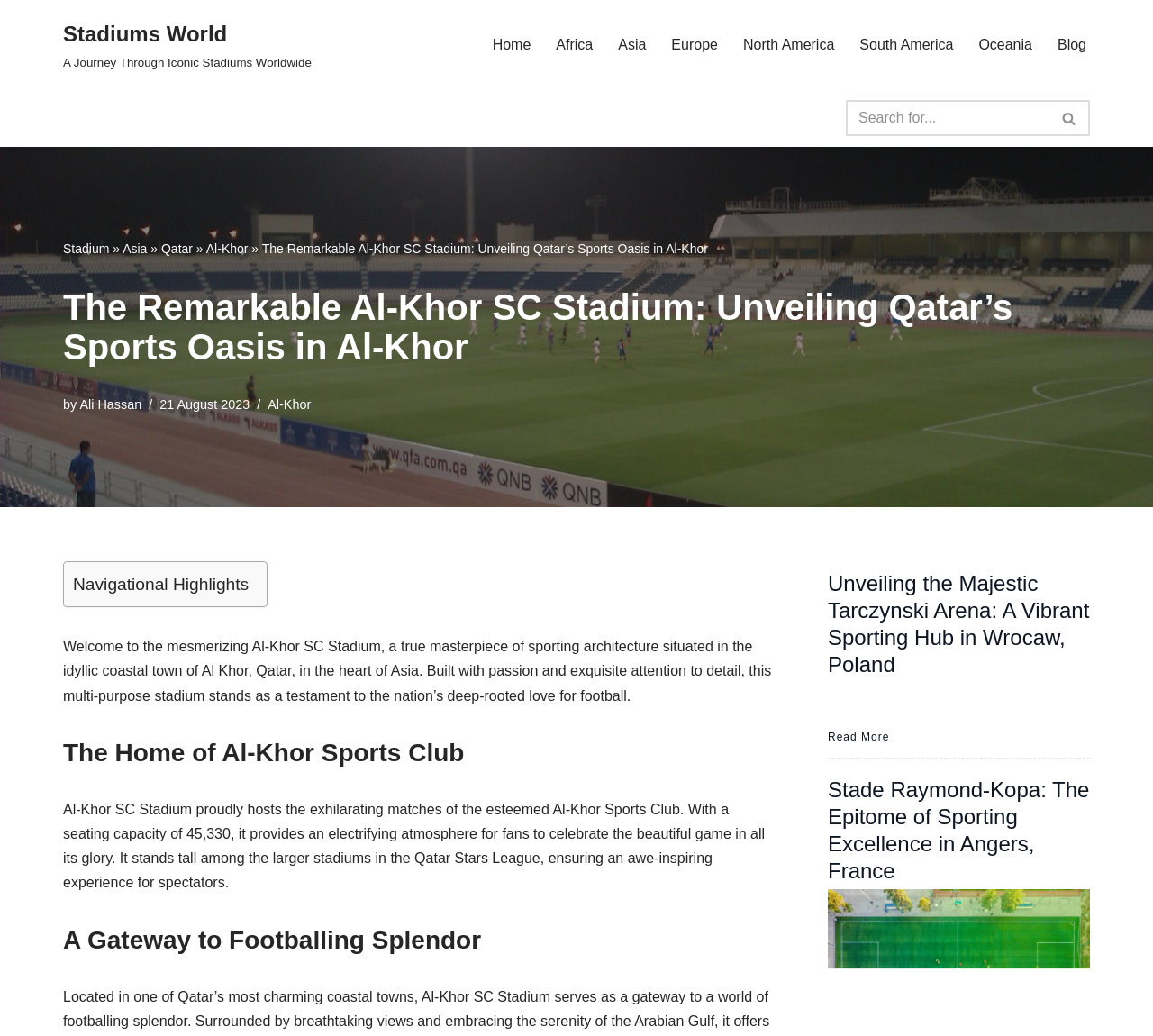Please answer the following query using a single word or phrase: 
In which country is the stadium located?

Qatar